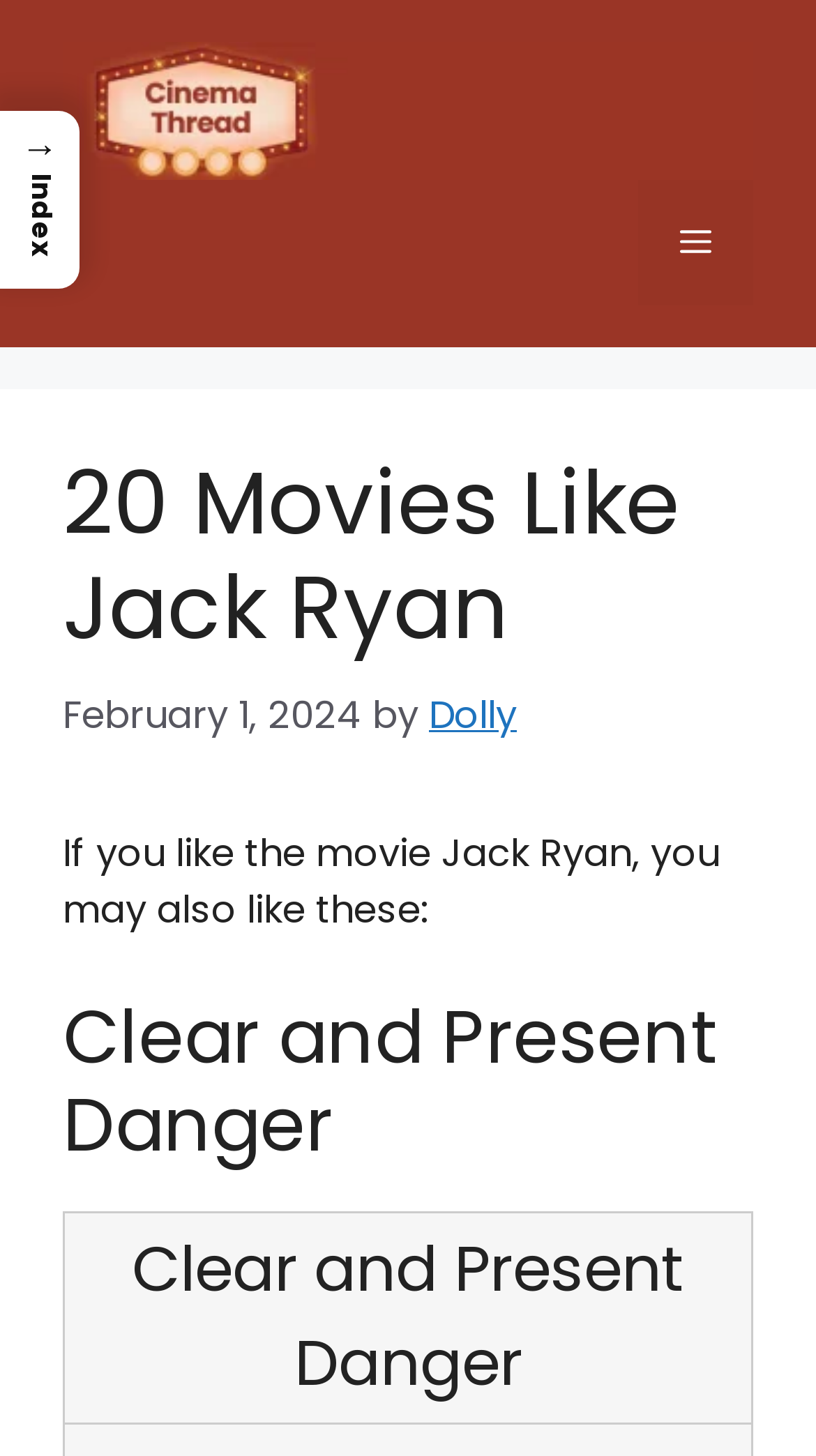Determine the bounding box coordinates for the HTML element described here: "Twitter".

None